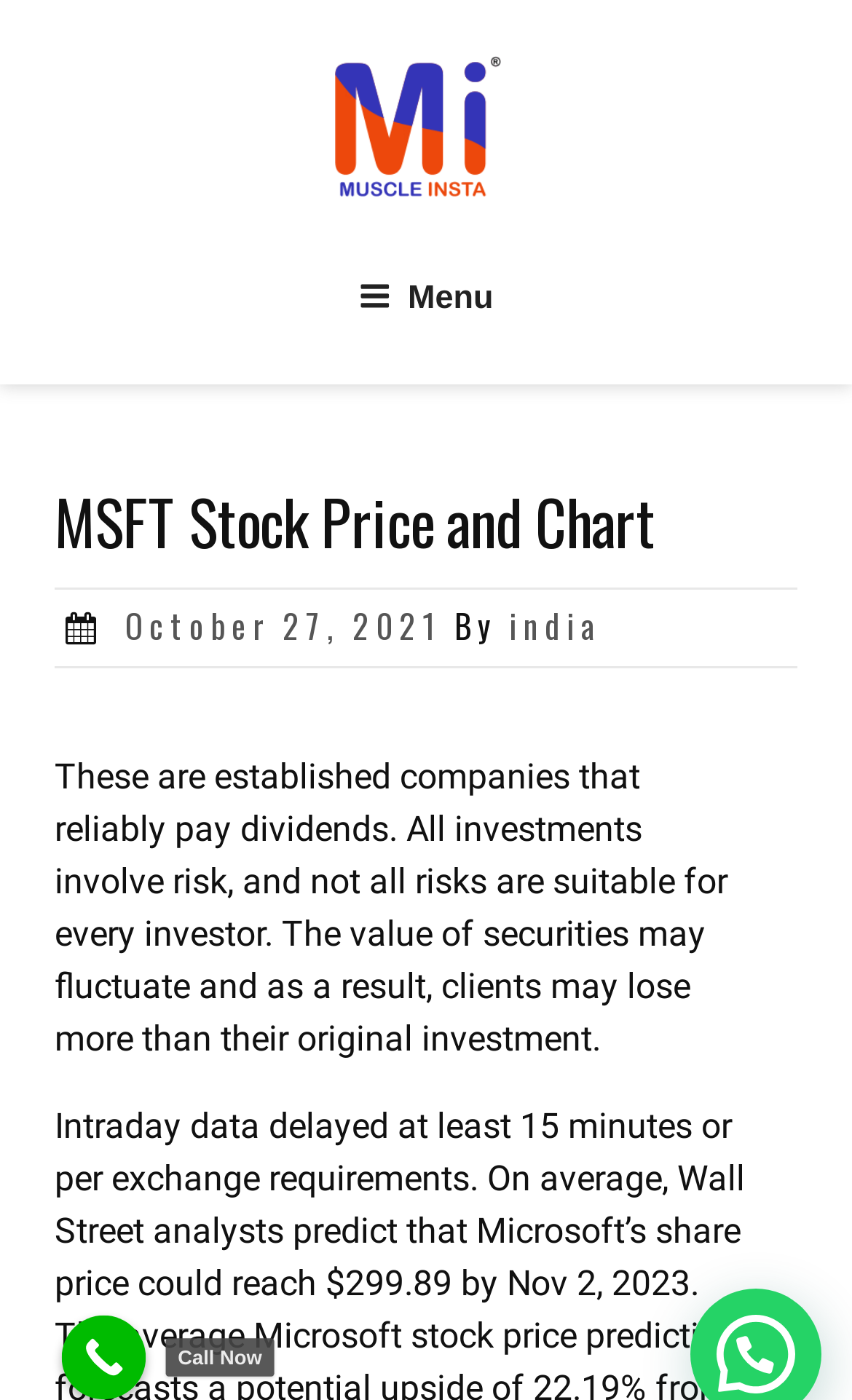Using the provided element description: "Menu", determine the bounding box coordinates of the corresponding UI element in the screenshot.

[0.402, 0.185, 0.598, 0.243]